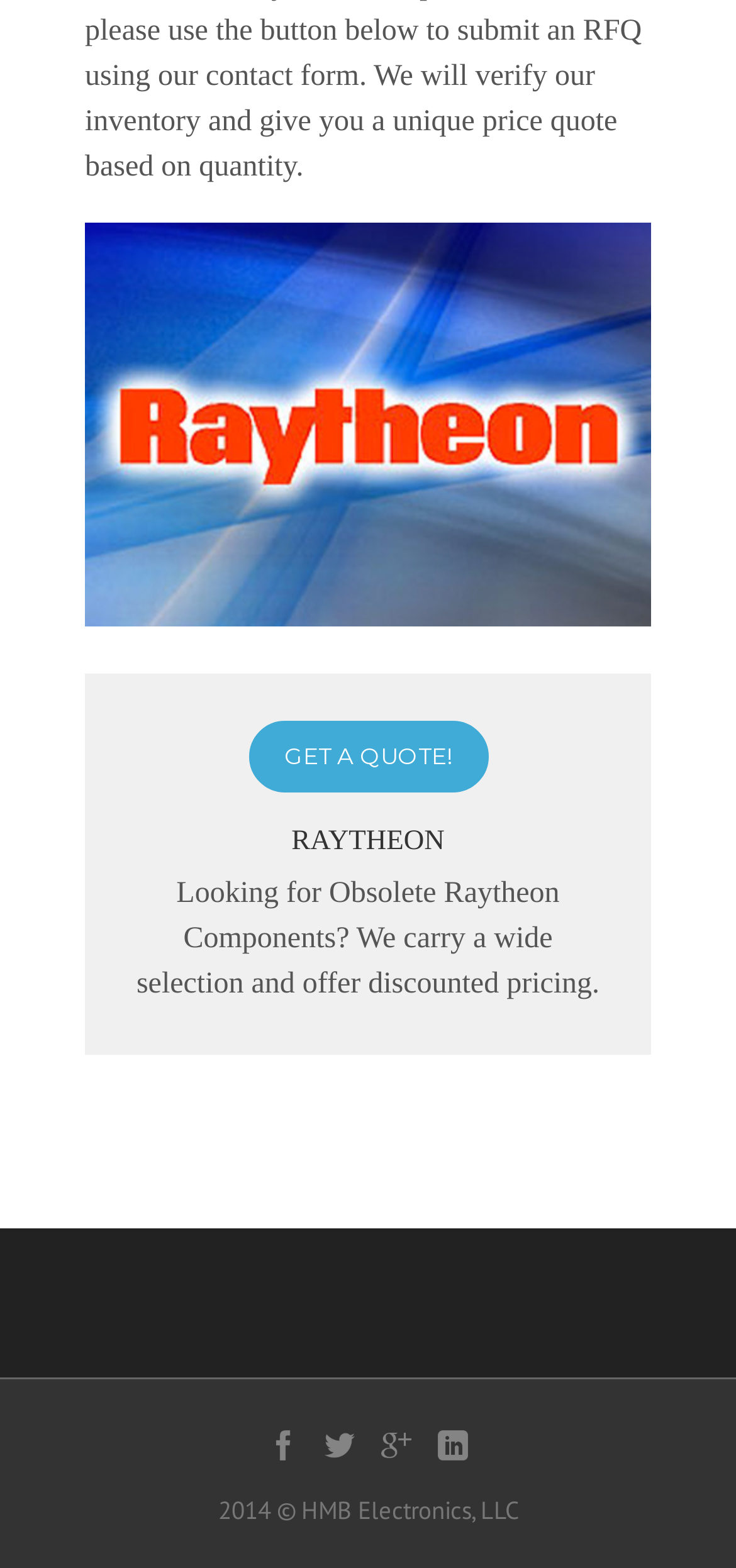What social media platforms are available?
Utilize the information in the image to give a detailed answer to the question.

The social media platforms are obtained from the link elements 'Google+' and 'Linkedin' which are located at the bottom of the webpage, indicating that the company has a presence on these platforms.